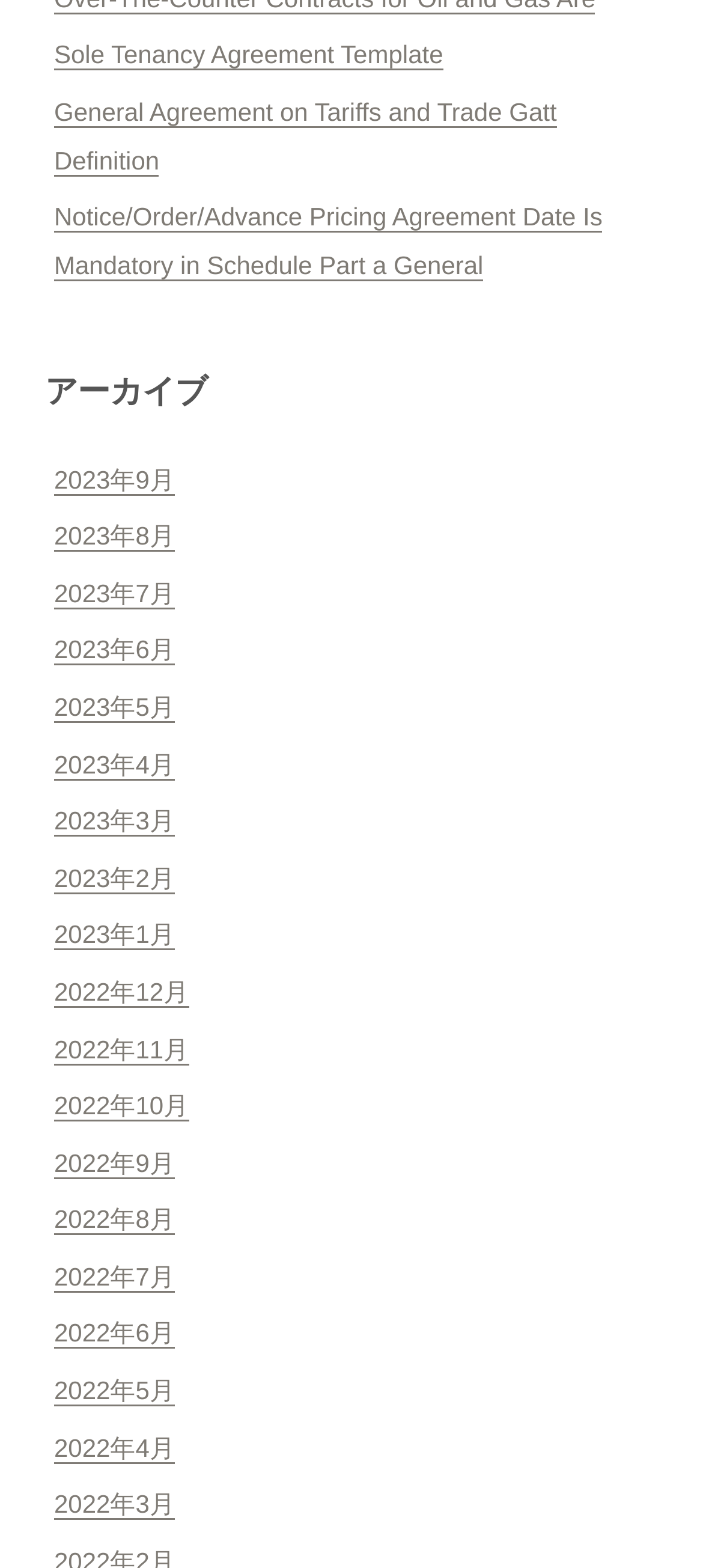Find and specify the bounding box coordinates that correspond to the clickable region for the instruction: "Browse 2022年12月".

[0.077, 0.623, 0.269, 0.643]